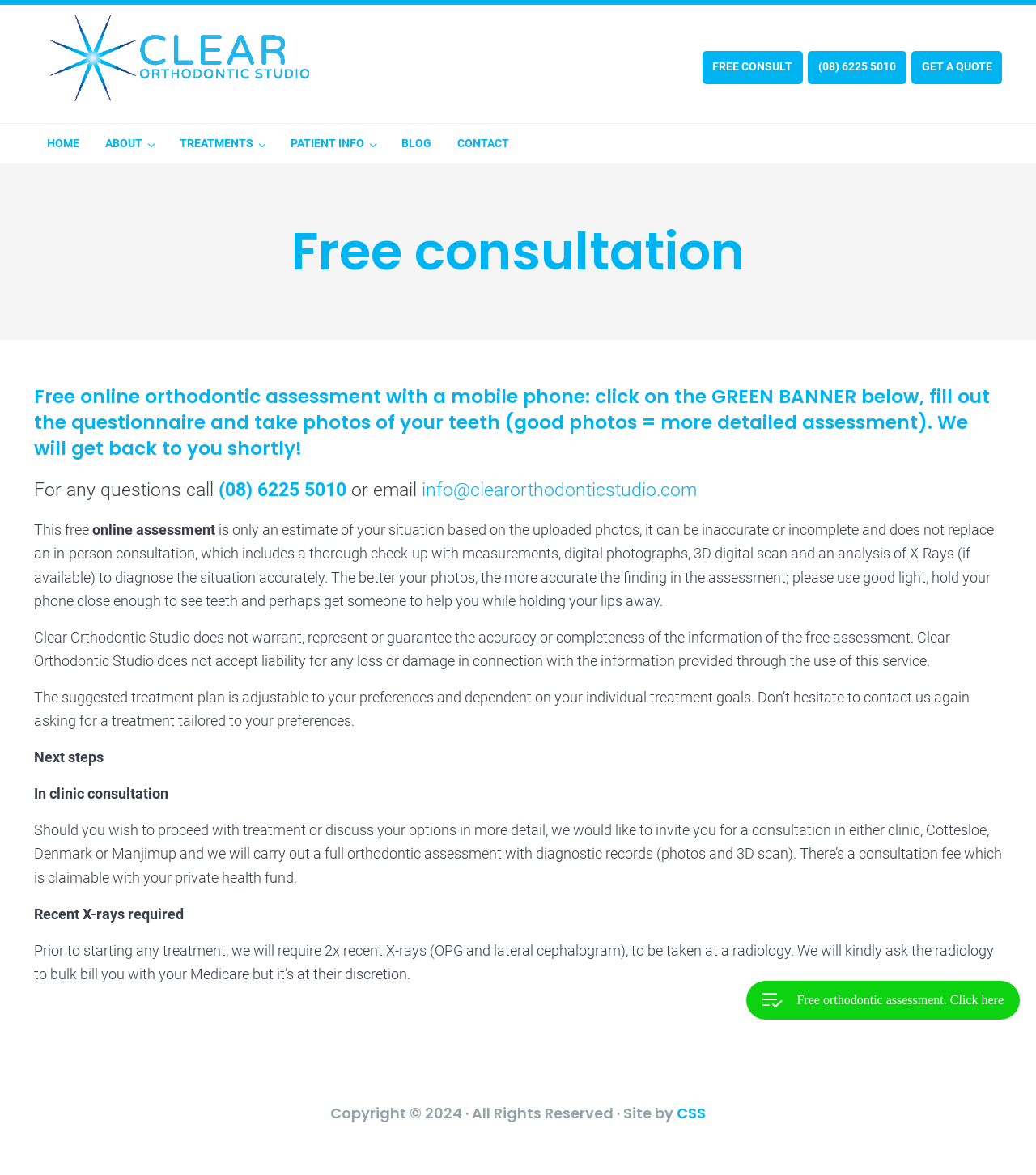Carefully examine the image and provide an in-depth answer to the question: What is the purpose of the free online assessment?

I found the answer by reading the text in the article section of the webpage. The static text element 'This free online assessment is only an estimate of your situation based on the uploaded photos...' is located at coordinates [0.032, 0.444, 0.959, 0.518], indicating that the purpose of the free online assessment is to provide an estimate of the situation based on uploaded photos.